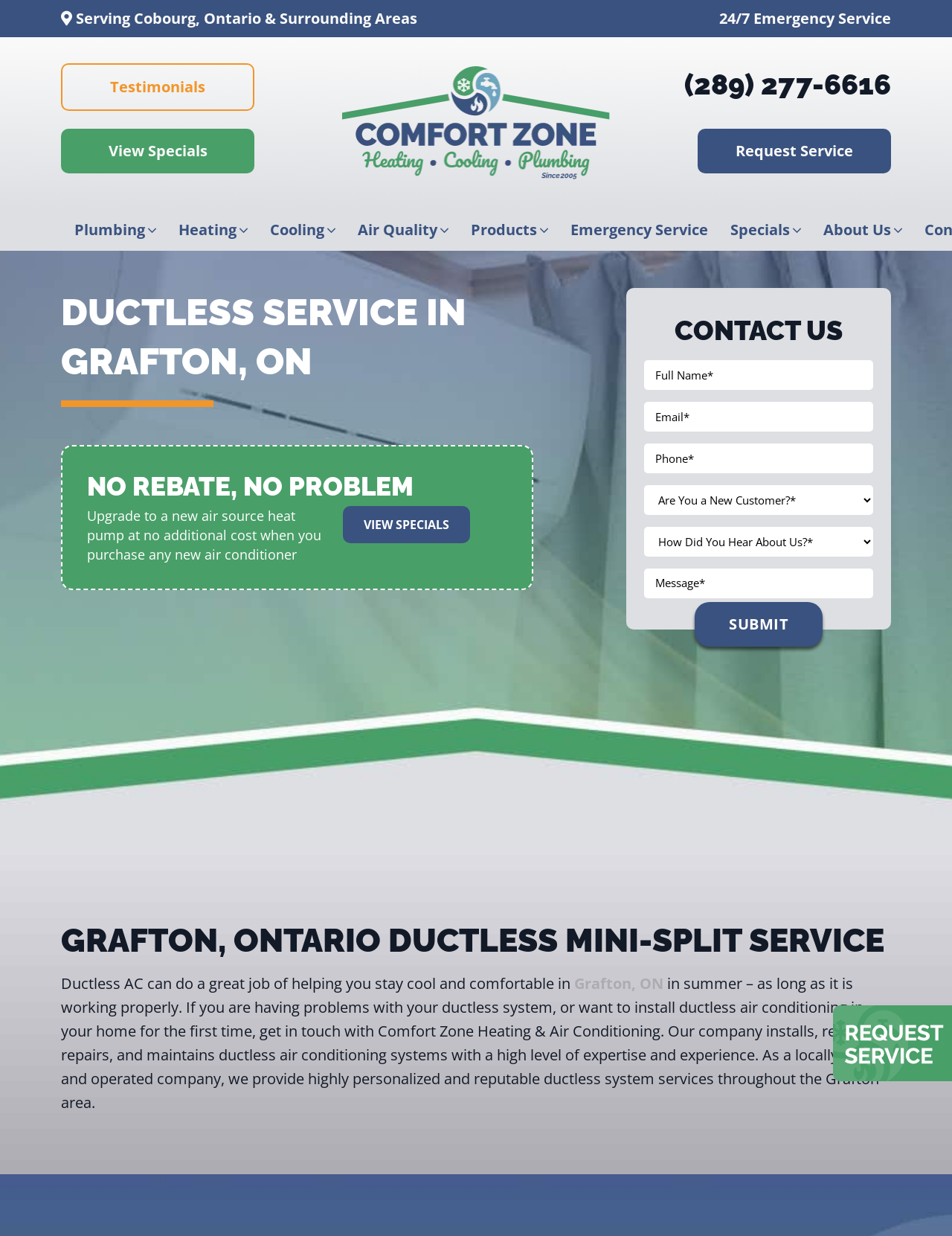Describe all significant elements and features of the webpage.

The webpage is about Comfort Zone, a company that provides ductless air conditioning services in Grafton, Ontario. At the top of the page, there are two static text elements: "Serving Cobourg, Ontario & Surrounding Areas" and "24/7 Emergency Service". Below these, there are several links, including "Testimonials", "View Specials", and the company's logo, which is also an image. The logo is positioned in the middle, with the phone number "(289) 277-6616" and a "Request Service" link to its right.

Underneath, there are seven links arranged horizontally, including "Plumbing", "Heating", "Cooling", "Air Quality", "Products", "Emergency Service", and "Specials". Below these links, there is a heading "DUCTLESS SERVICE IN GRAFTON, ON" followed by a promotional text "NO REBATE, NO PROBLEM" and a description of a special offer. There is also a "VIEW SPECIALS" link nearby.

On the right side of the page, there is a contact form with a heading "CONTACT US" and several input fields, including "Full Name", "Email", "Phone", and "Message". There are also two comboboxes and a "Submit" button.

At the bottom of the page, there is a main section with a heading "GRAFTON, ONTARIO DUCTLESS MINI-SPLIT SERVICE". Below this, there is a paragraph of text describing the company's ductless air conditioning services in Grafton, including installation, replacement, repair, and maintenance. The text also mentions the company's expertise and experience in providing these services.